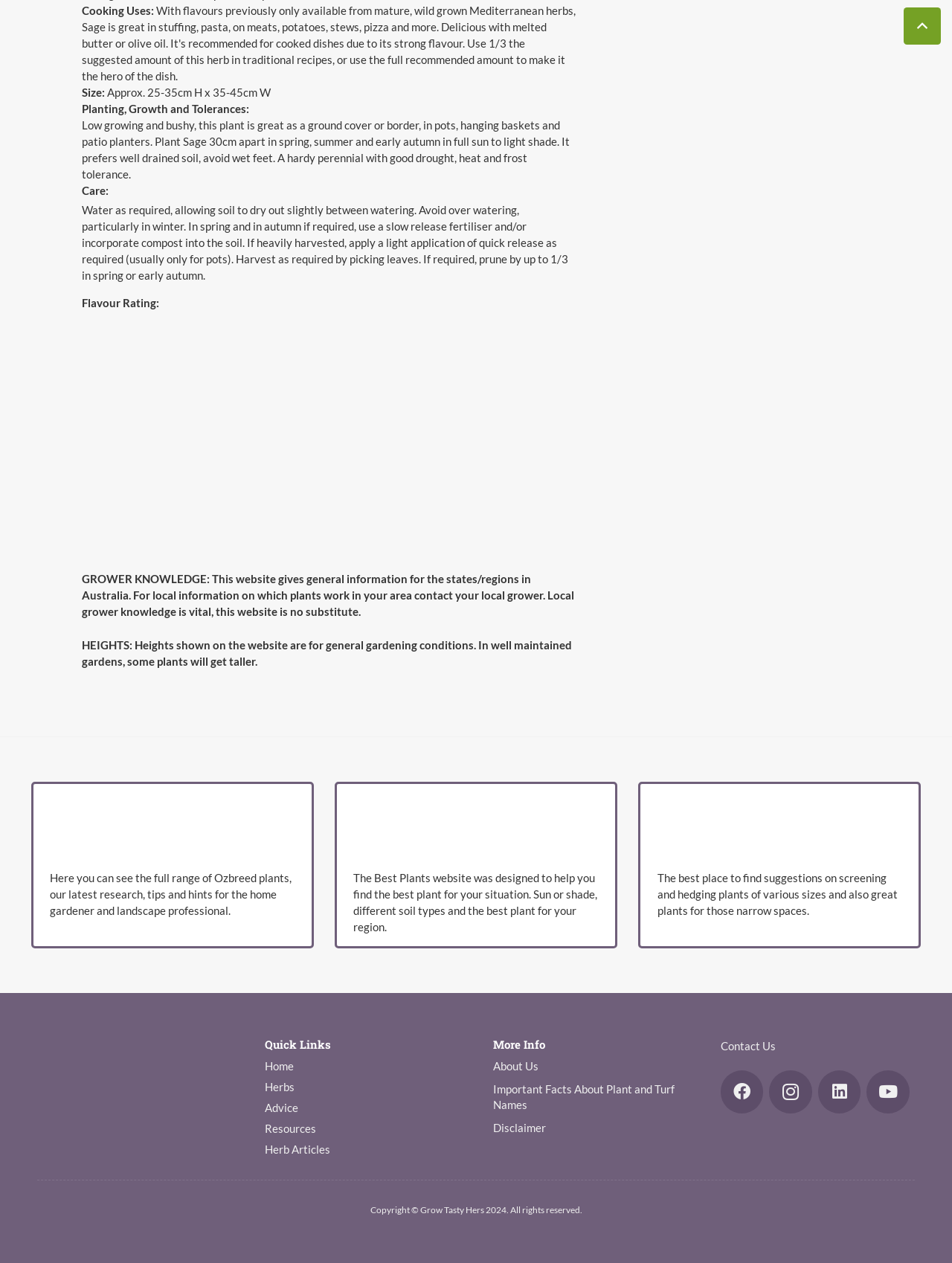Respond to the question below with a concise word or phrase:
How often should the Sage plant be watered?

As required